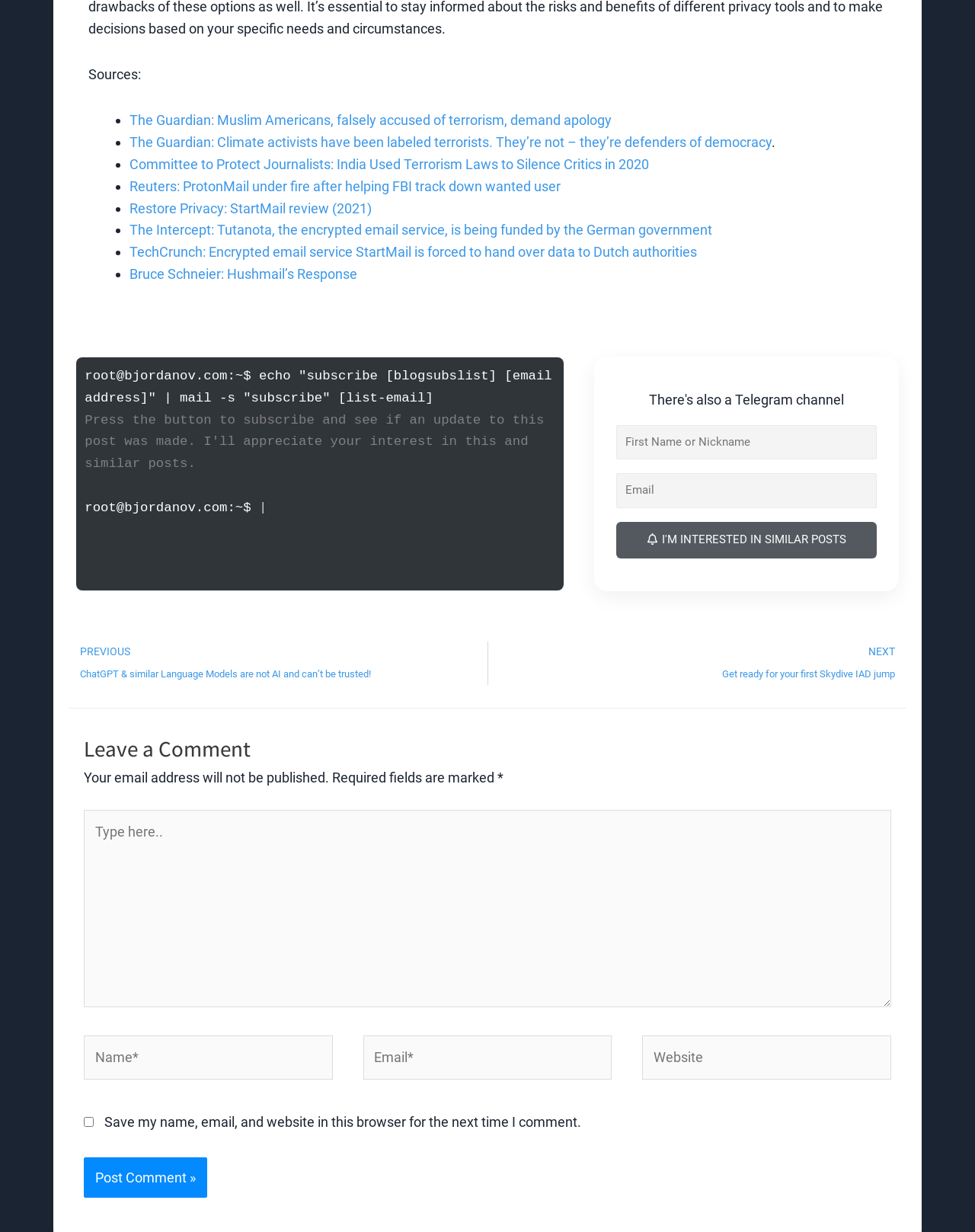Please locate the bounding box coordinates of the element that needs to be clicked to achieve the following instruction: "Post a comment". The coordinates should be four float numbers between 0 and 1, i.e., [left, top, right, bottom].

[0.086, 0.939, 0.212, 0.972]